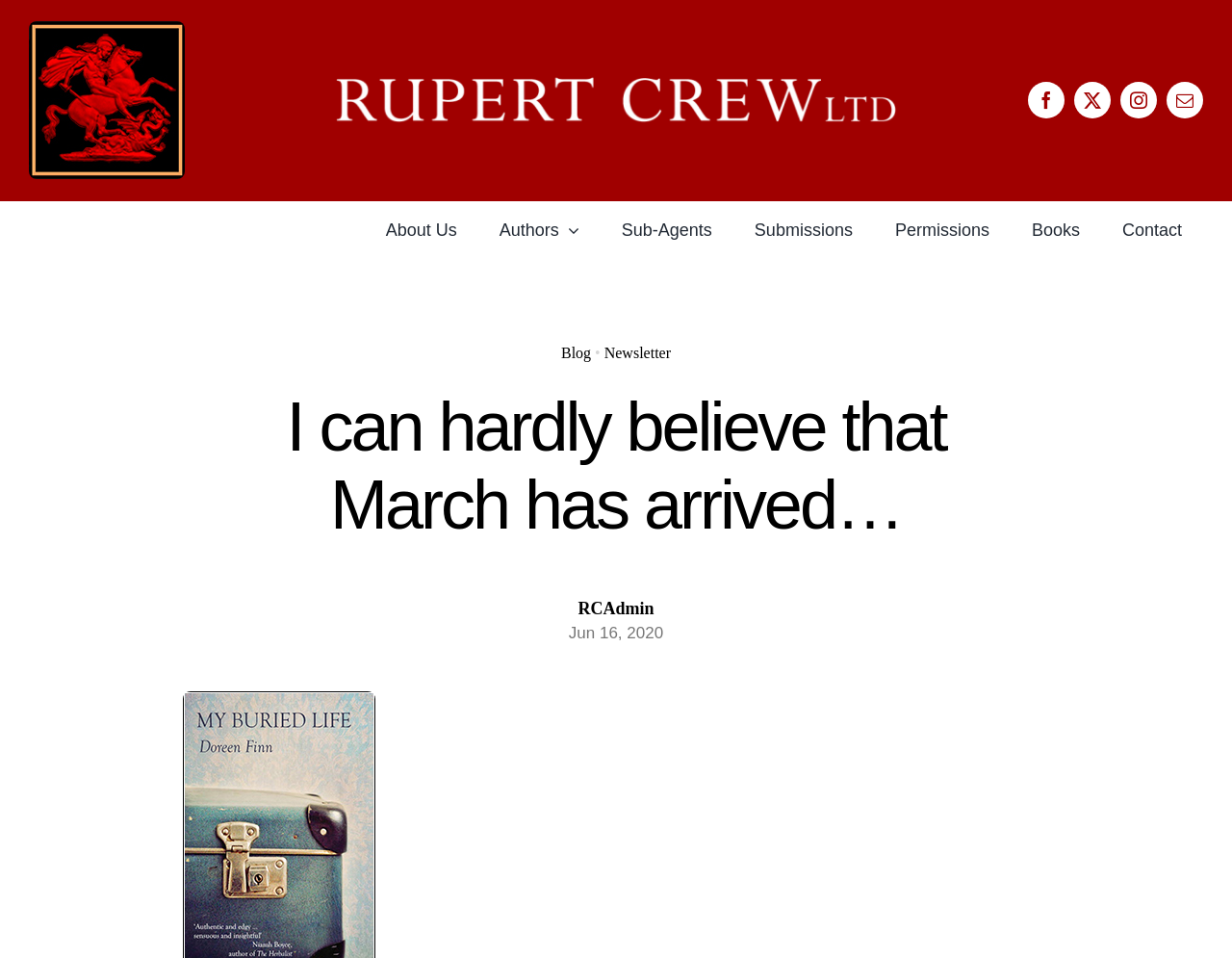Kindly determine the bounding box coordinates of the area that needs to be clicked to fulfill this instruction: "Explore Meteora".

None